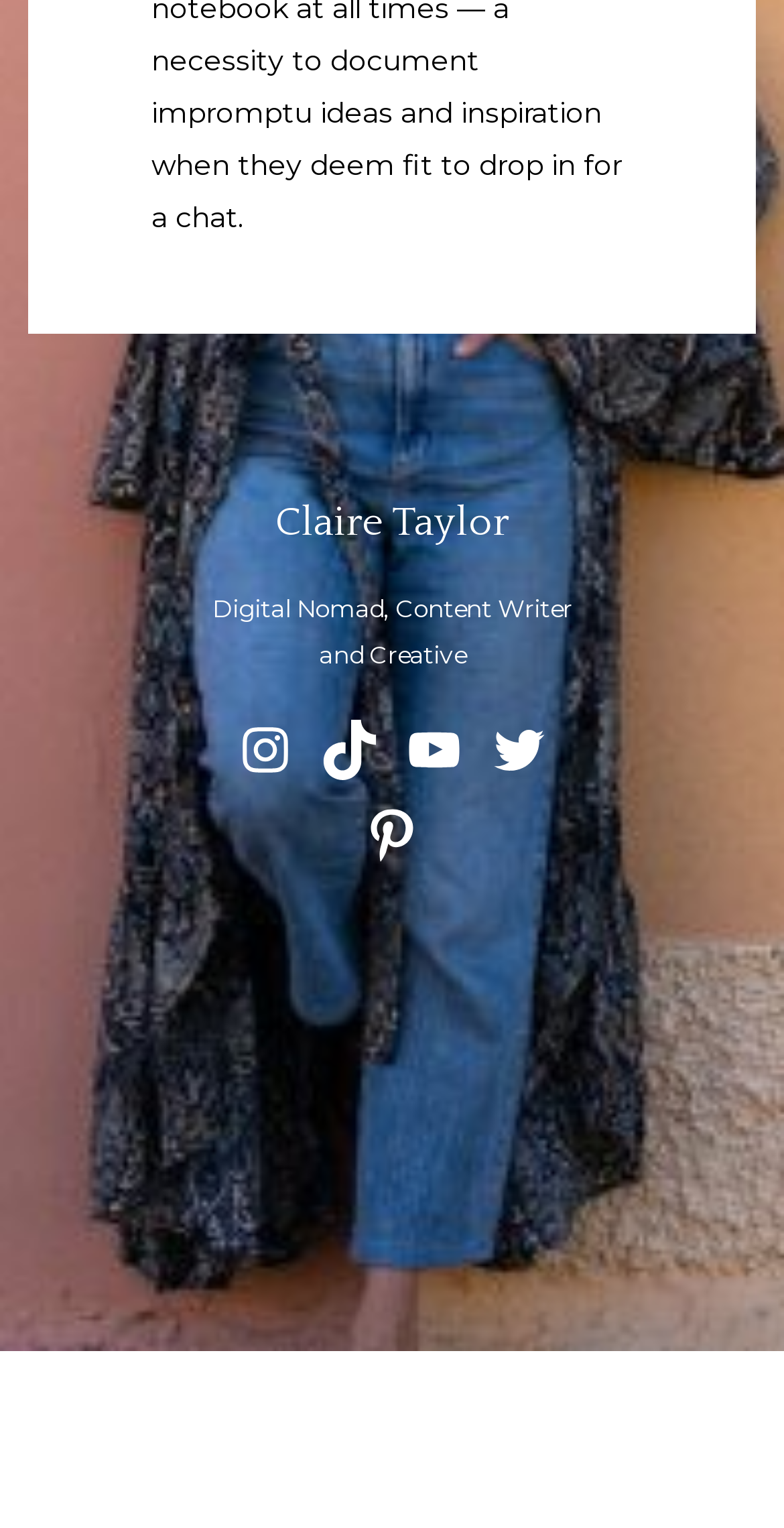What is the profession of Claire Taylor?
Provide a thorough and detailed answer to the question.

Based on the webpage, Claire Taylor is described as a 'Digital Nomad, Content Writer and Creative', so her profession is a Content Writer.